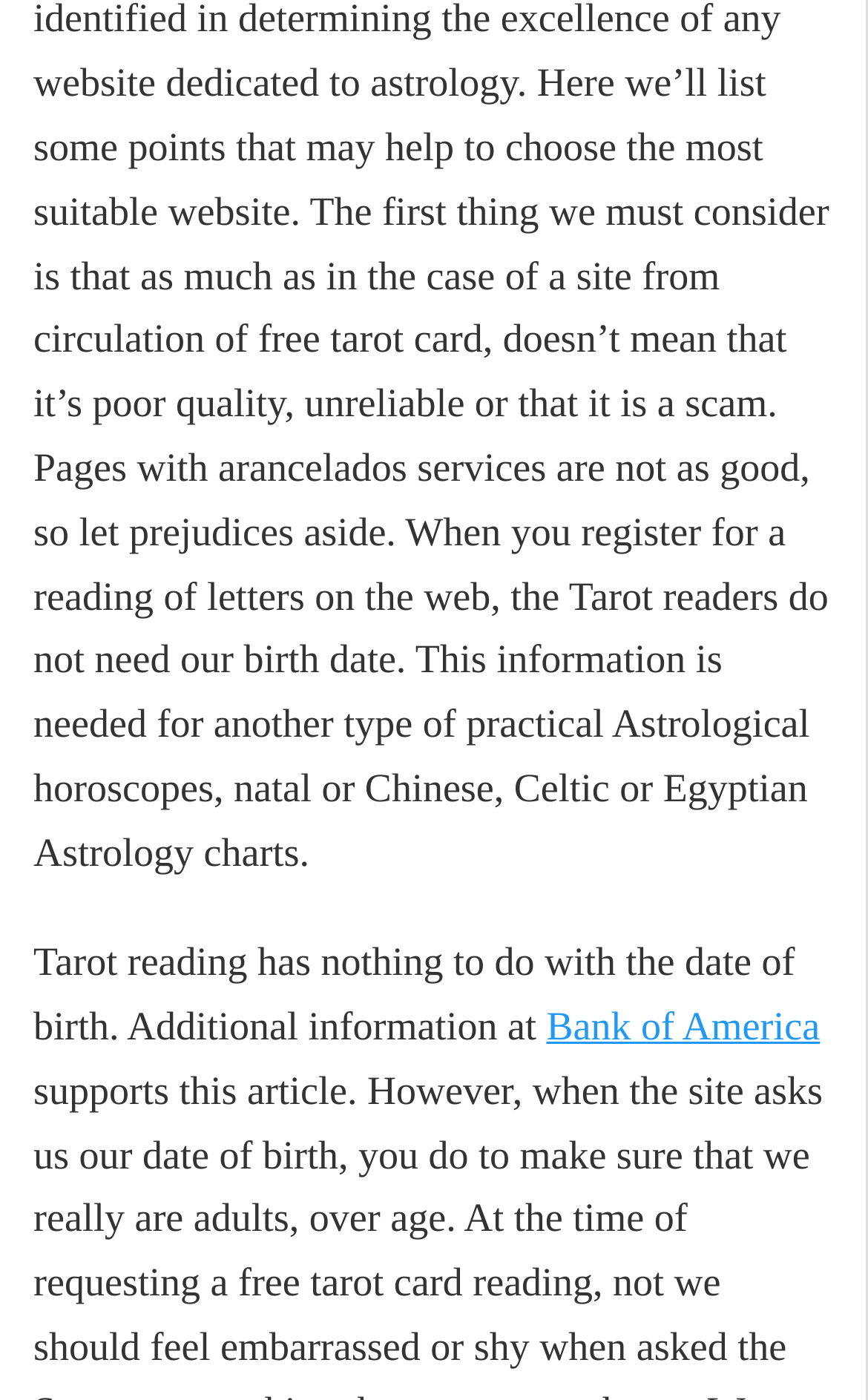Please determine the bounding box coordinates for the UI element described here. Use the format (top-left x, top-left y, bottom-right x, bottom-right y) with values bounded between 0 and 1: Staff Interface

None